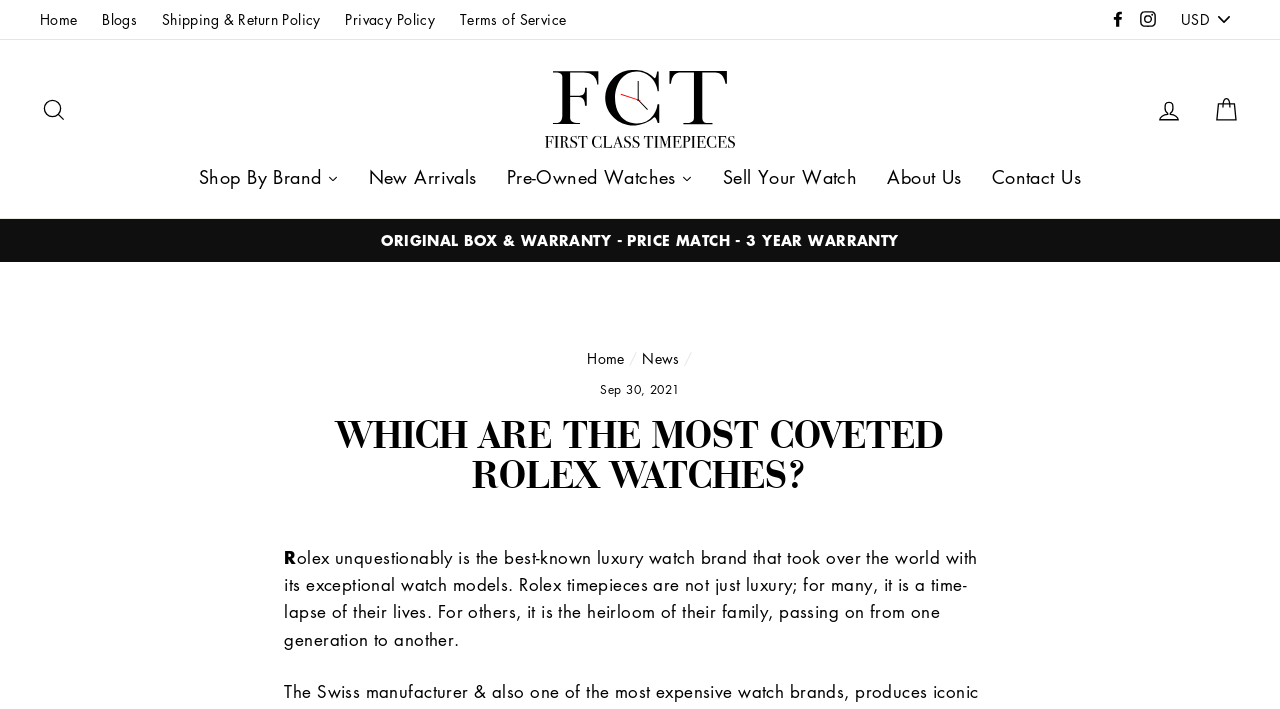Please identify the bounding box coordinates of the element on the webpage that should be clicked to follow this instruction: "Go to the 'Blogs' page". The bounding box coordinates should be given as four float numbers between 0 and 1, formatted as [left, top, right, bottom].

[0.072, 0.004, 0.115, 0.051]